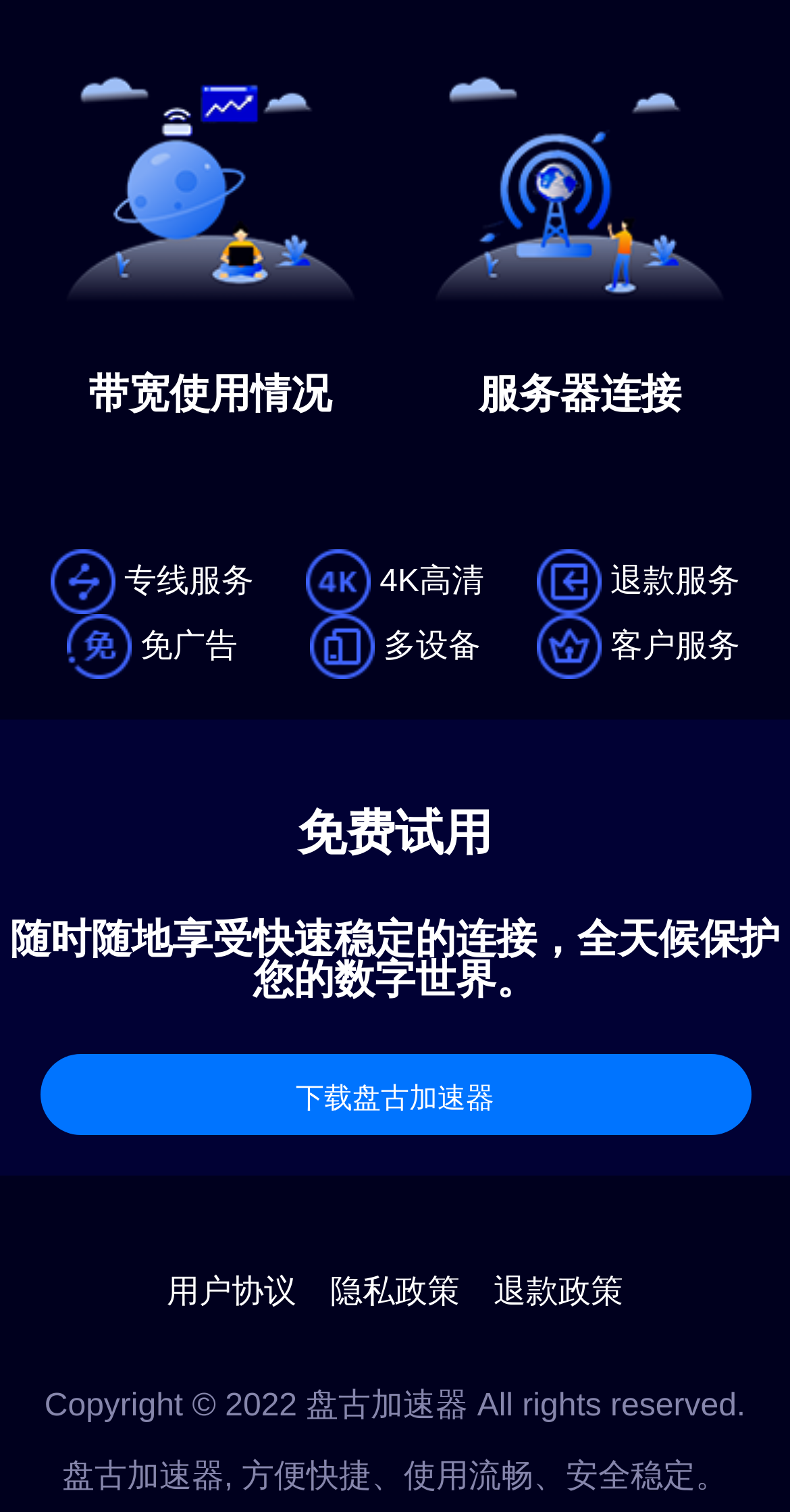What are the features of this accelerator service?
We need a detailed and meticulous answer to the question.

The webpage lists several features of the accelerator service, including '专线服务' (dedicated line service), '4K高清' (4K high definition), '退款服务' (refund service), '免广告' (ad-free), '多设备' (multi-device support), and '客户服务' (customer service). These features suggest that the service provides a range of benefits to users.